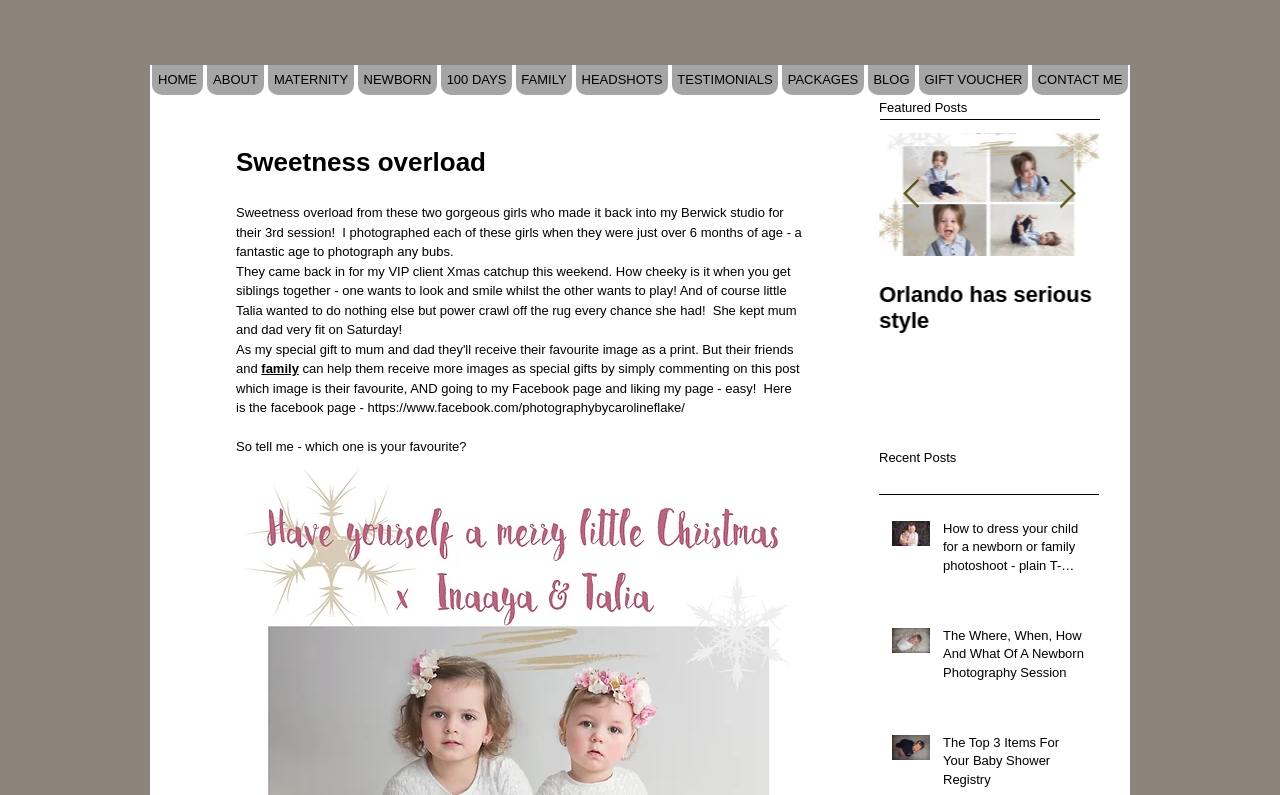Extract the bounding box coordinates for the UI element described by the text: "Matteo can I keep you?". The coordinates should be in the form of [left, top, right, bottom] with values between 0 and 1.

[0.687, 0.355, 0.859, 0.42]